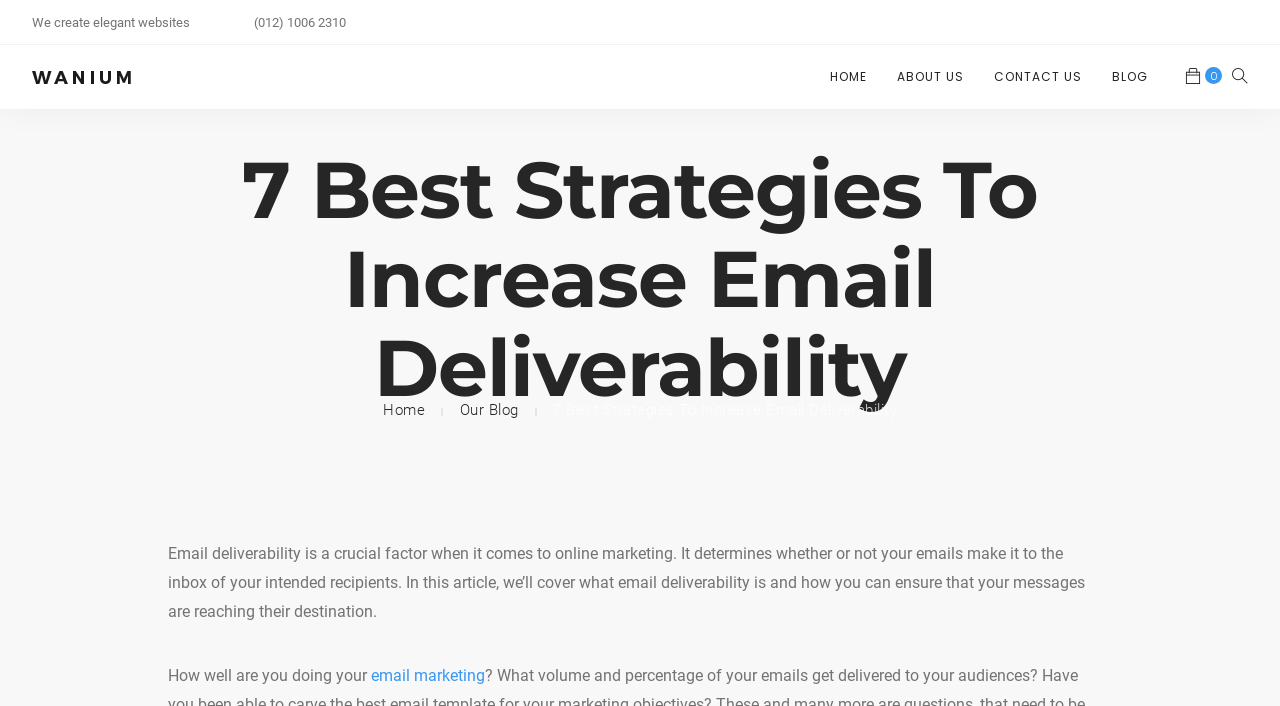Please identify the bounding box coordinates of the element's region that needs to be clicked to fulfill the following instruction: "visit the CONTACT US page". The bounding box coordinates should consist of four float numbers between 0 and 1, i.e., [left, top, right, bottom].

[0.777, 0.064, 0.845, 0.154]